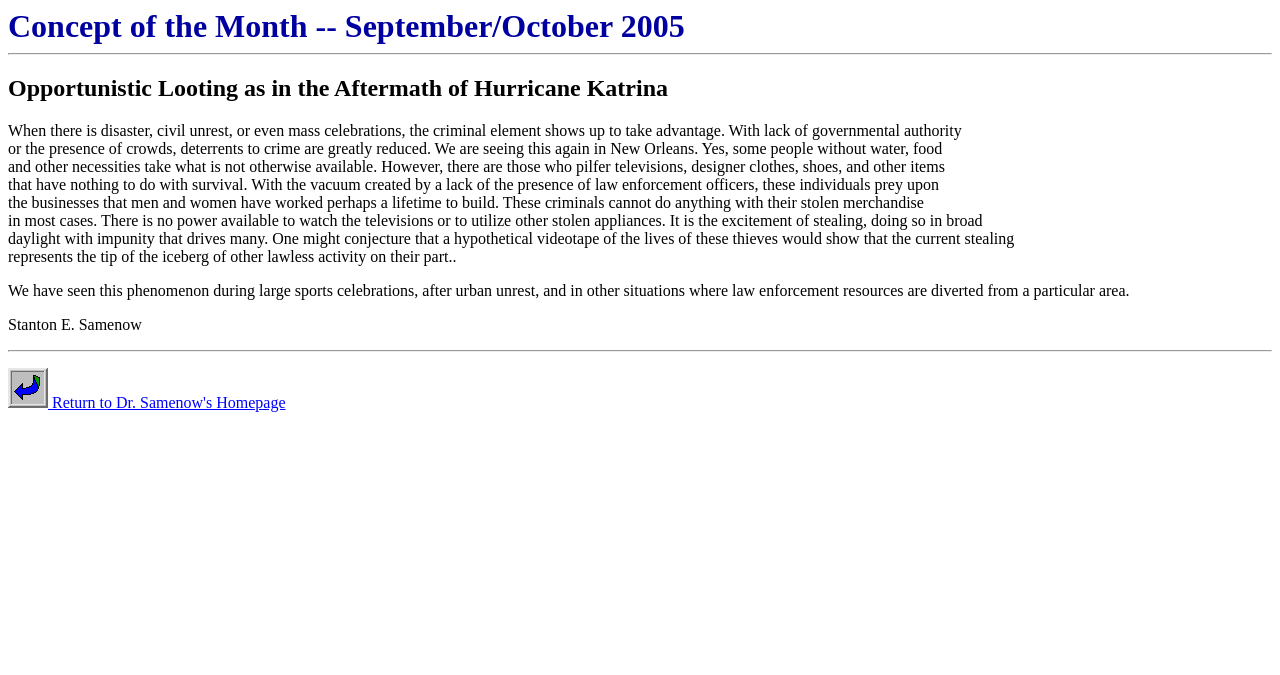Describe every aspect of the webpage comprehensively.

The webpage is titled "Dr. Samenow's Concept of the Month" and focuses on the concept of opportunistic looting. At the top, there is a heading that reads "Opportunistic Looting as in the Aftermath of Hurricane Katrina". Below this heading, there are several paragraphs of text that discuss the phenomenon of looting during times of disaster or civil unrest. The text explains how the lack of governmental authority and the presence of crowds can reduce deterrents to crime, allowing criminals to take advantage of the situation.

The paragraphs of text are arranged in a vertical column, with each paragraph building on the previous one to describe the behavior of opportunistic looters. The text is dense and informative, with no images or other elements interrupting the flow of text until the bottom of the page.

At the bottom of the page, there is a horizontal separator line, followed by a small image and a link that reads "Return to Dr. Samenow's Homepage". The image is positioned to the left of the link, and both elements are centered near the bottom of the page. The author of the concept, Stanton E. Samenow, is credited at the bottom of the page, just above the separator line.